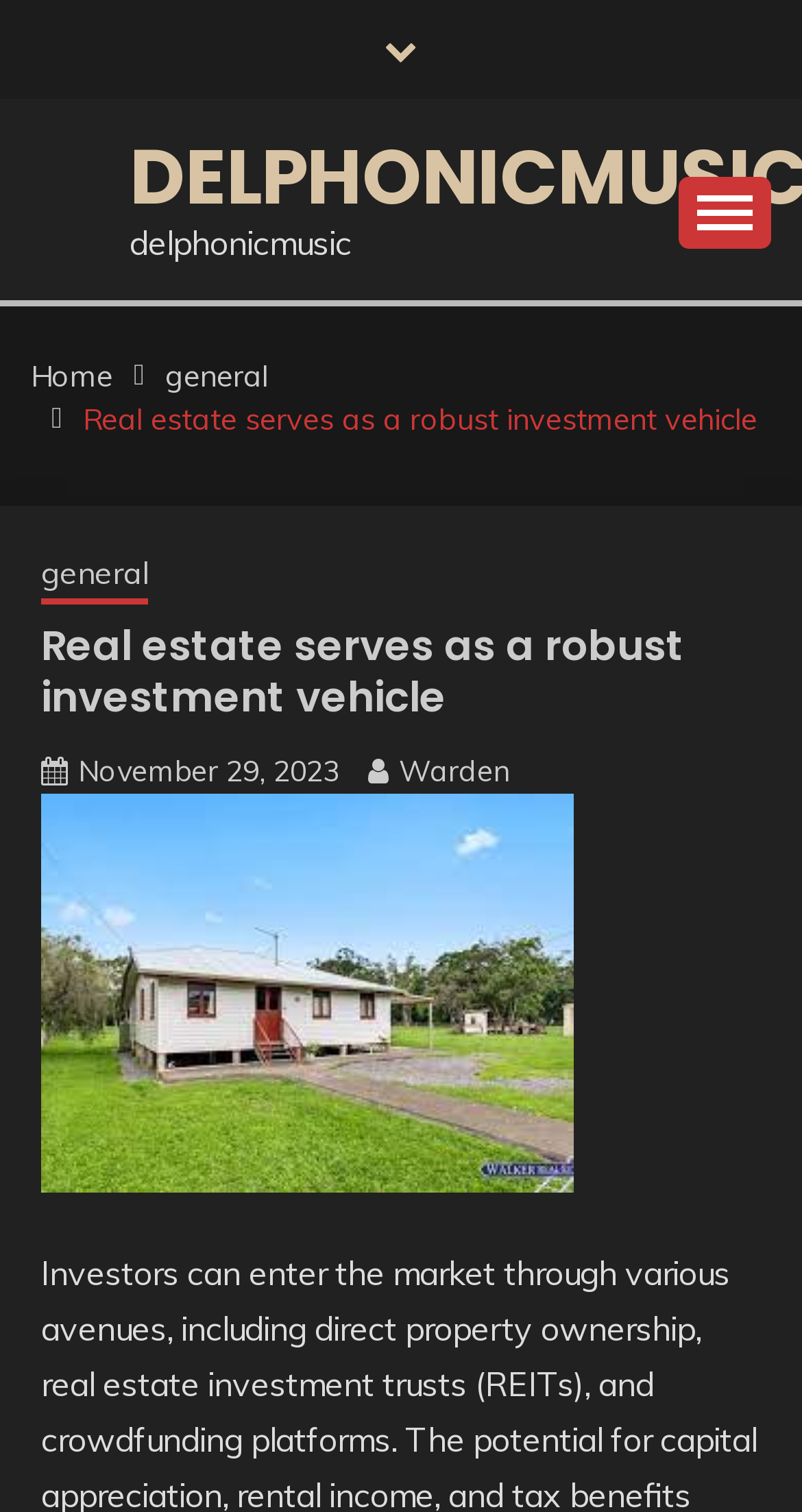Use a single word or phrase to answer this question: 
What is the figure located at the bottom of the page?

An image